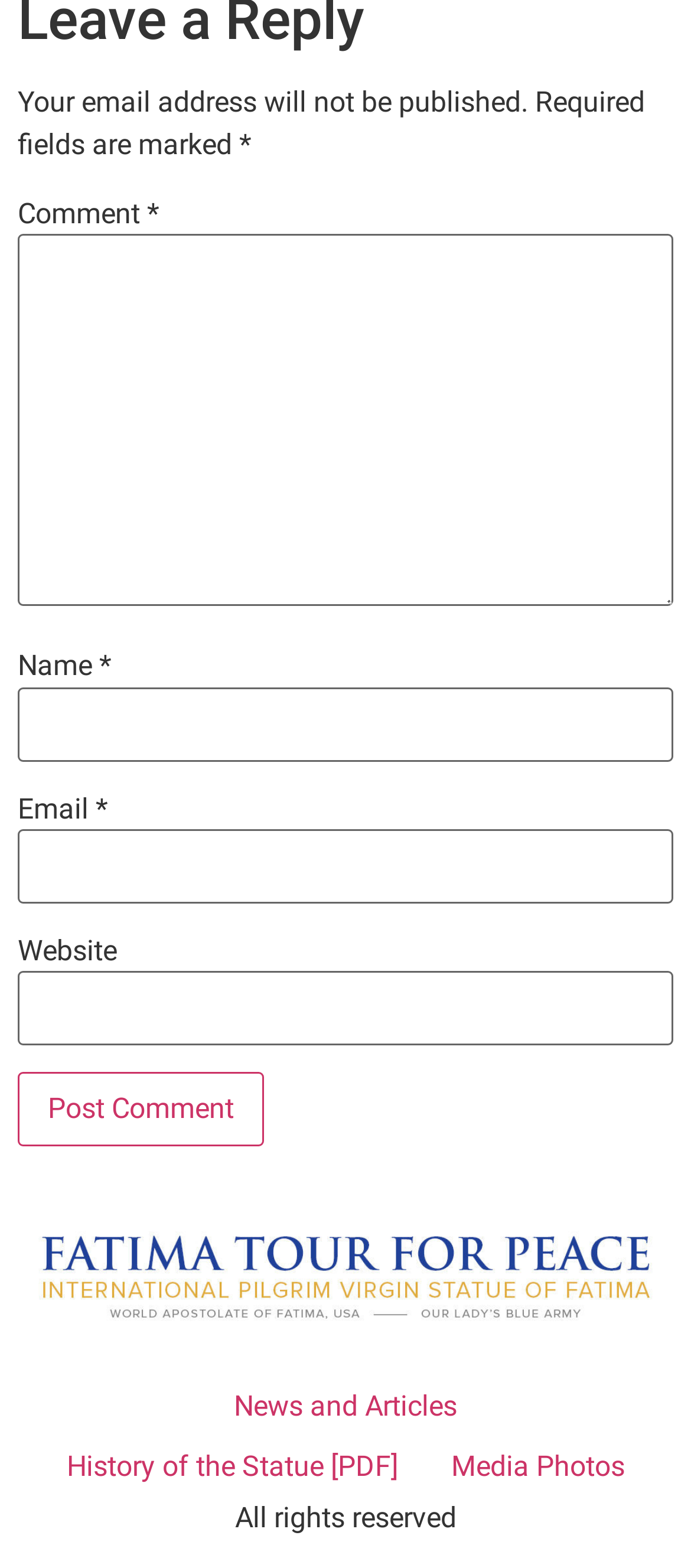Please identify the bounding box coordinates of the area I need to click to accomplish the following instruction: "Click the Post Comment button".

[0.026, 0.683, 0.382, 0.731]